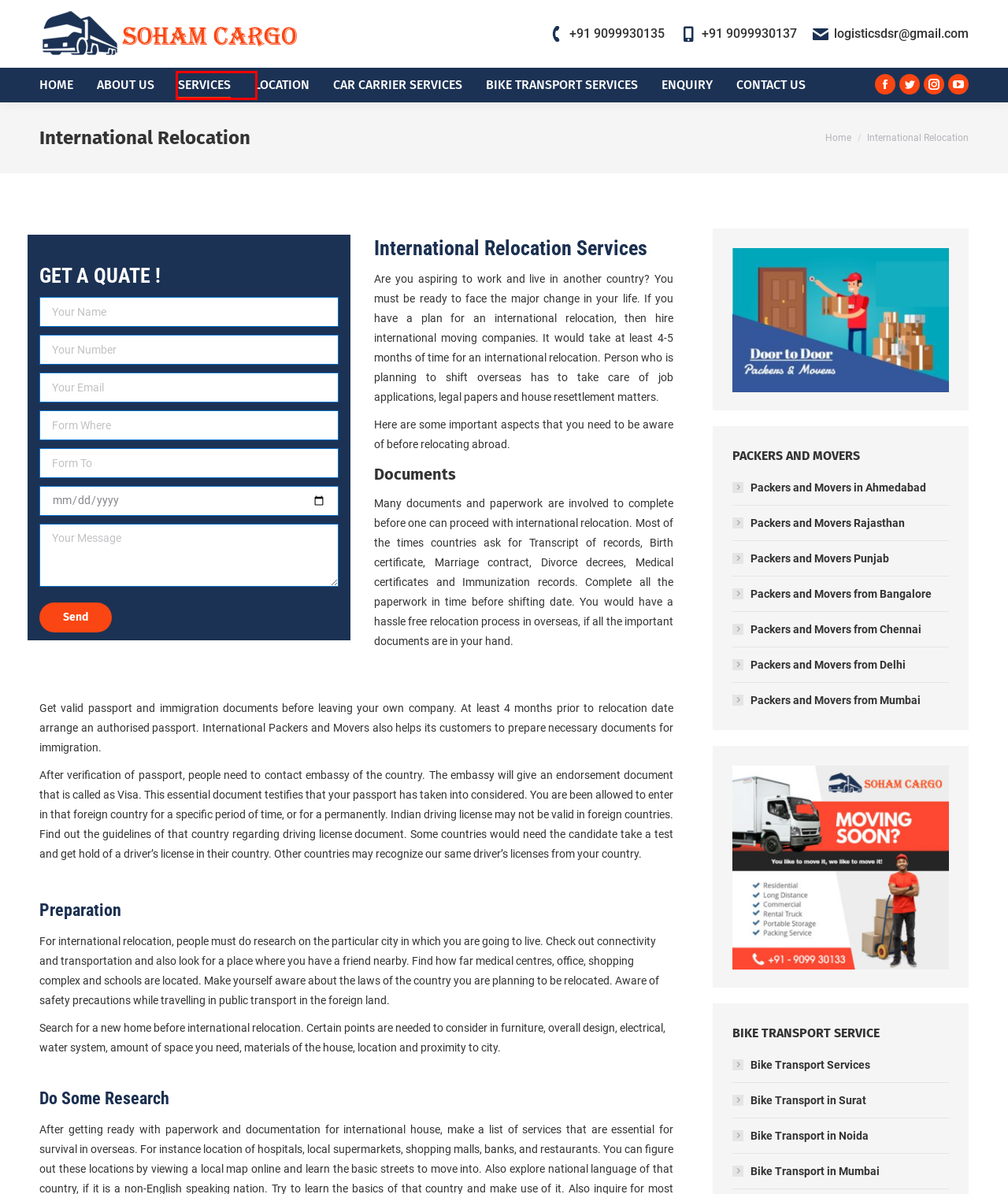Consider the screenshot of a webpage with a red bounding box around an element. Select the webpage description that best corresponds to the new page after clicking the element inside the red bounding box. Here are the candidates:
A. Best Packers And Movers – Soham Cargo Packers And Movers
B. Bike Transport in Mumbai – Best Packers And Movers
C. Packers and Movers from Bangalore – Best Packers And Movers
D. Packers and Movers from Mumbai – Best Packers And Movers
E. Packers and Movers Punjab – Best Packers And Movers
F. Contact Us – Best Packers And Movers
G. Bike Transport in Noida – Best Packers And Movers
H. Services – Best Packers And Movers

H